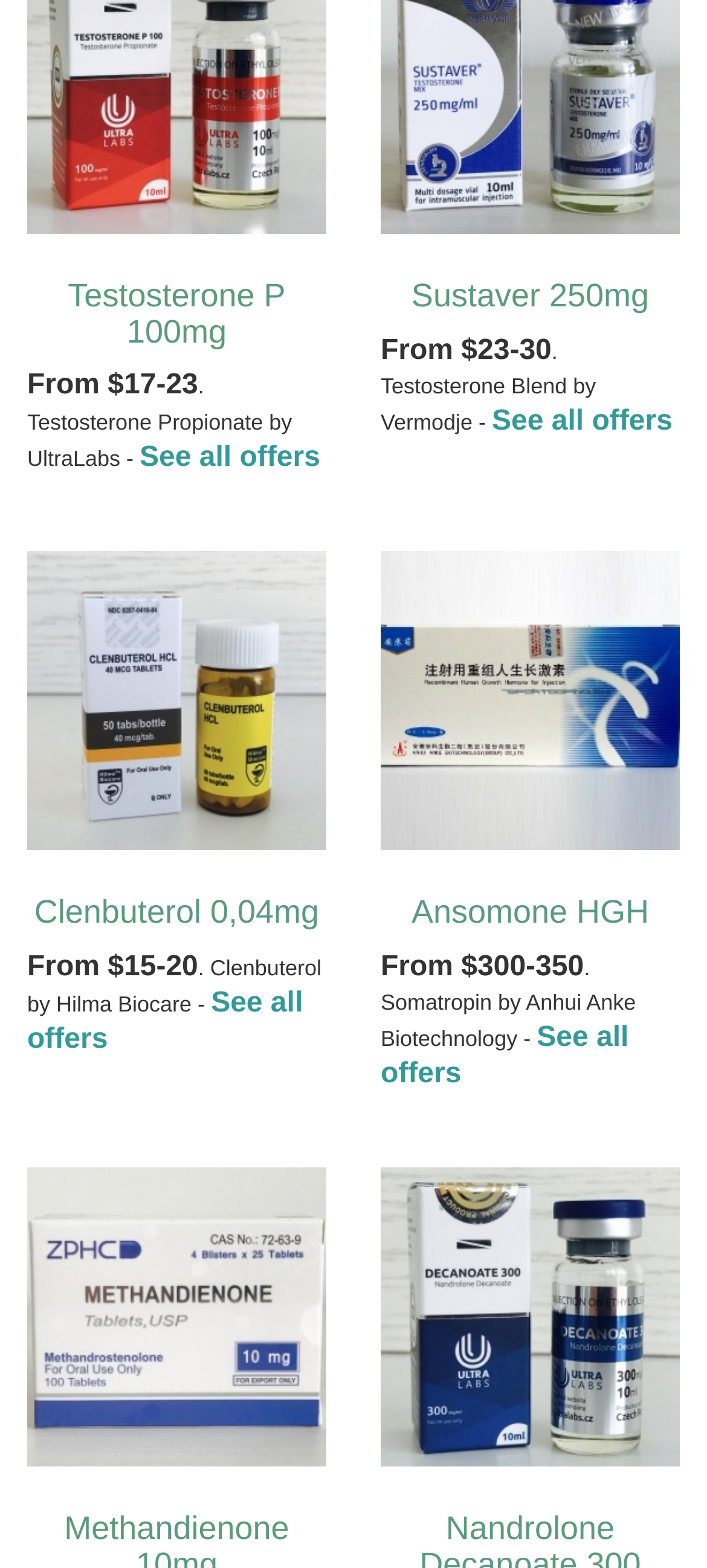Show me the bounding box coordinates of the clickable region to achieve the task as per the instruction: "Check Clenbuterol by Hilma Biocare details".

[0.038, 0.351, 0.462, 0.542]